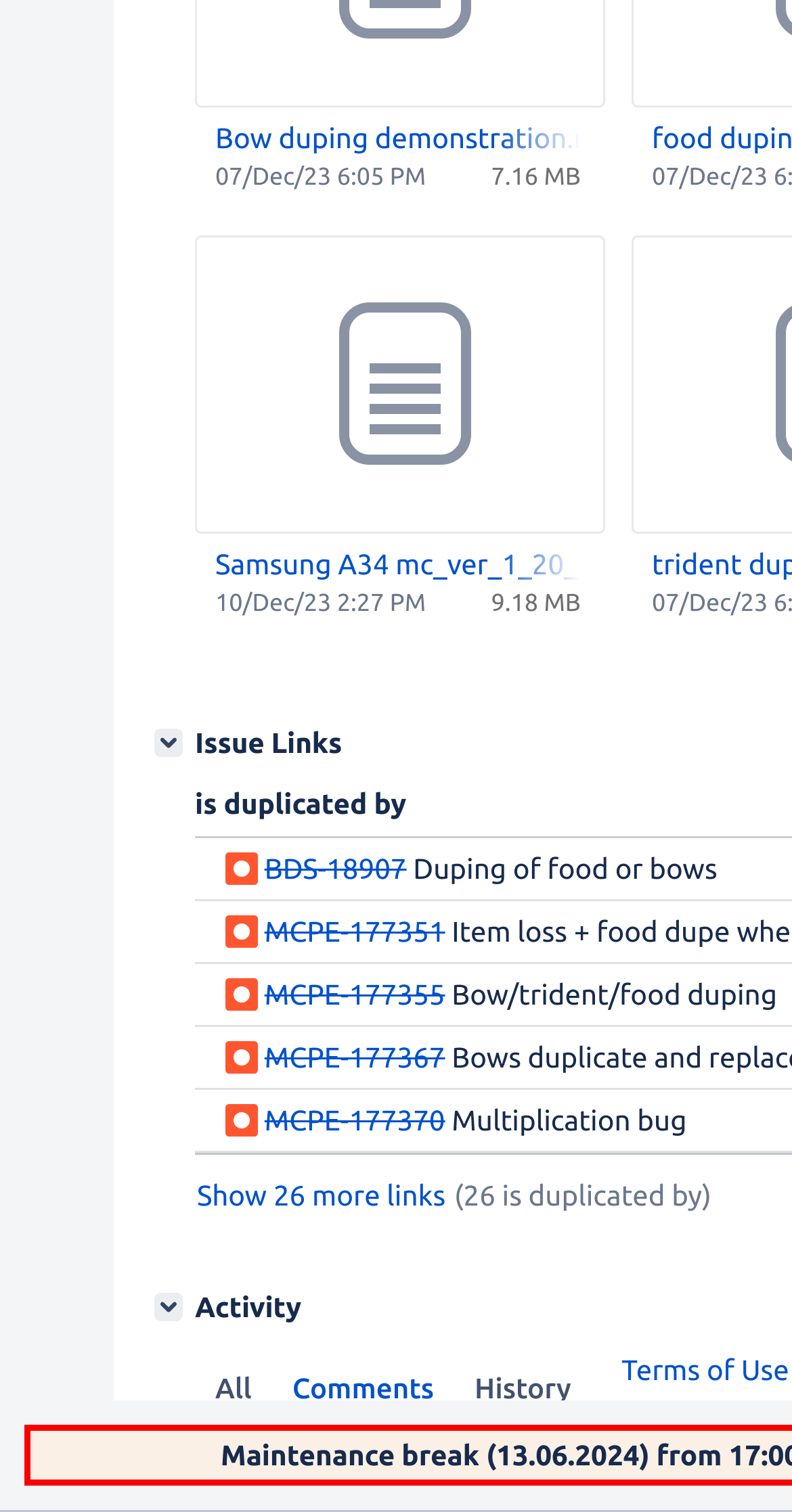Determine the bounding box of the UI component based on this description: "Show 26 more links". The bounding box coordinates should be four float values between 0 and 1, i.e., [left, top, right, bottom].

[0.246, 0.77, 0.565, 0.811]